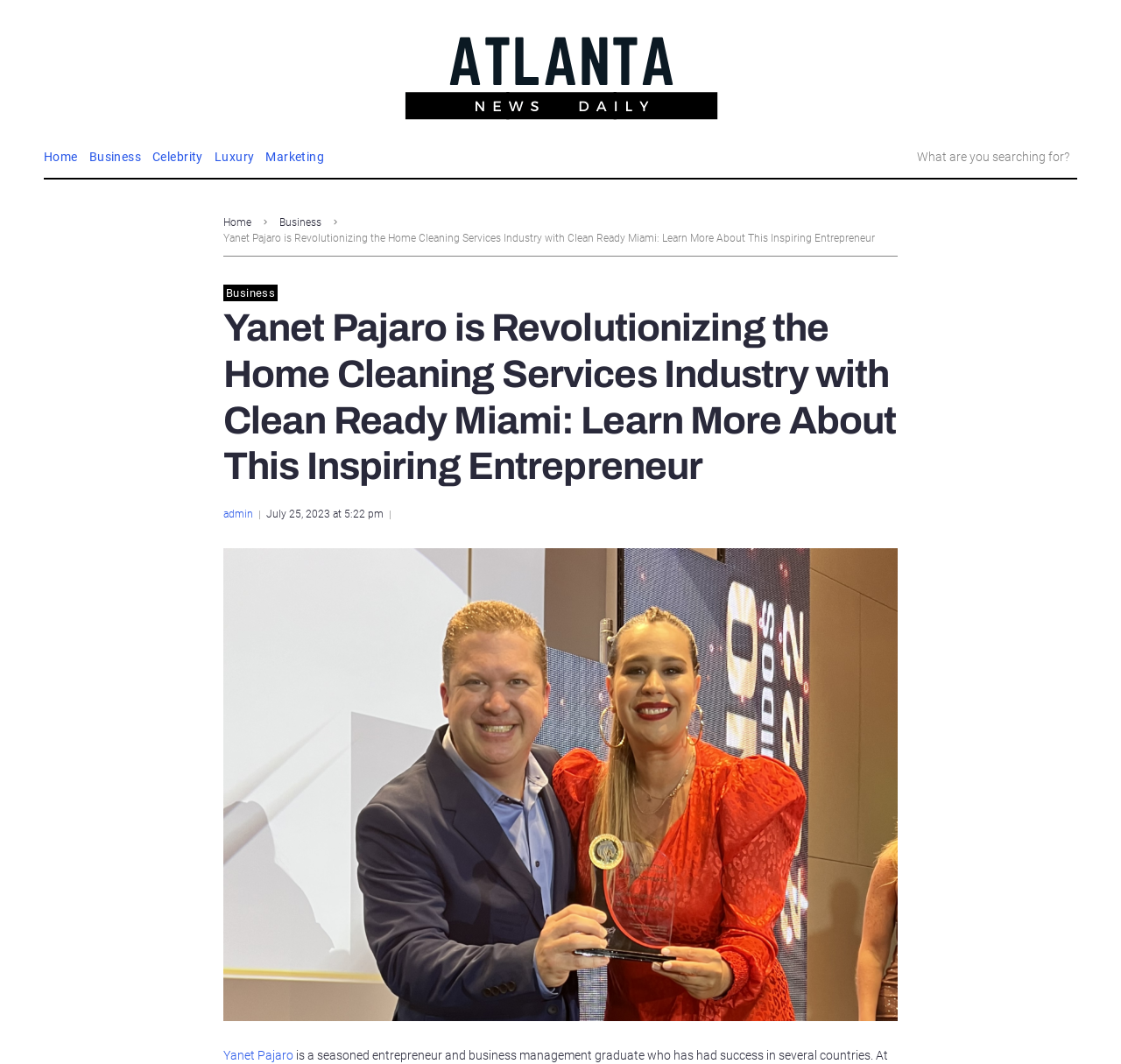Explain the webpage in detail, including its primary components.

The webpage is about Yanet Pajaro, an inspiring entrepreneur who is revolutionizing the home cleaning services industry with Clean Ready Miami. At the top left of the page, there is a row of links including "Home", "Business", "Celebrity", "Luxury", and "Marketing". Below this row, there is a search bar located at the top right of the page. 

Above the main content, there is a header section that displays the title of the article, "Yanet Pajaro is Revolutionizing the Home Cleaning Services Industry with Clean Ready Miami: Learn More About This Inspiring Entrepreneur". Below the header, there is an image related to the article, taking up most of the width of the page. 

The main content of the article is divided into sections, with links to related topics such as "Business" and "admin" scattered throughout. There is also a timestamp "July 25, 2023 at 5:22 pm" indicating when the article was published. At the bottom of the page, there is a link to the author, "Yanet Pajaro".